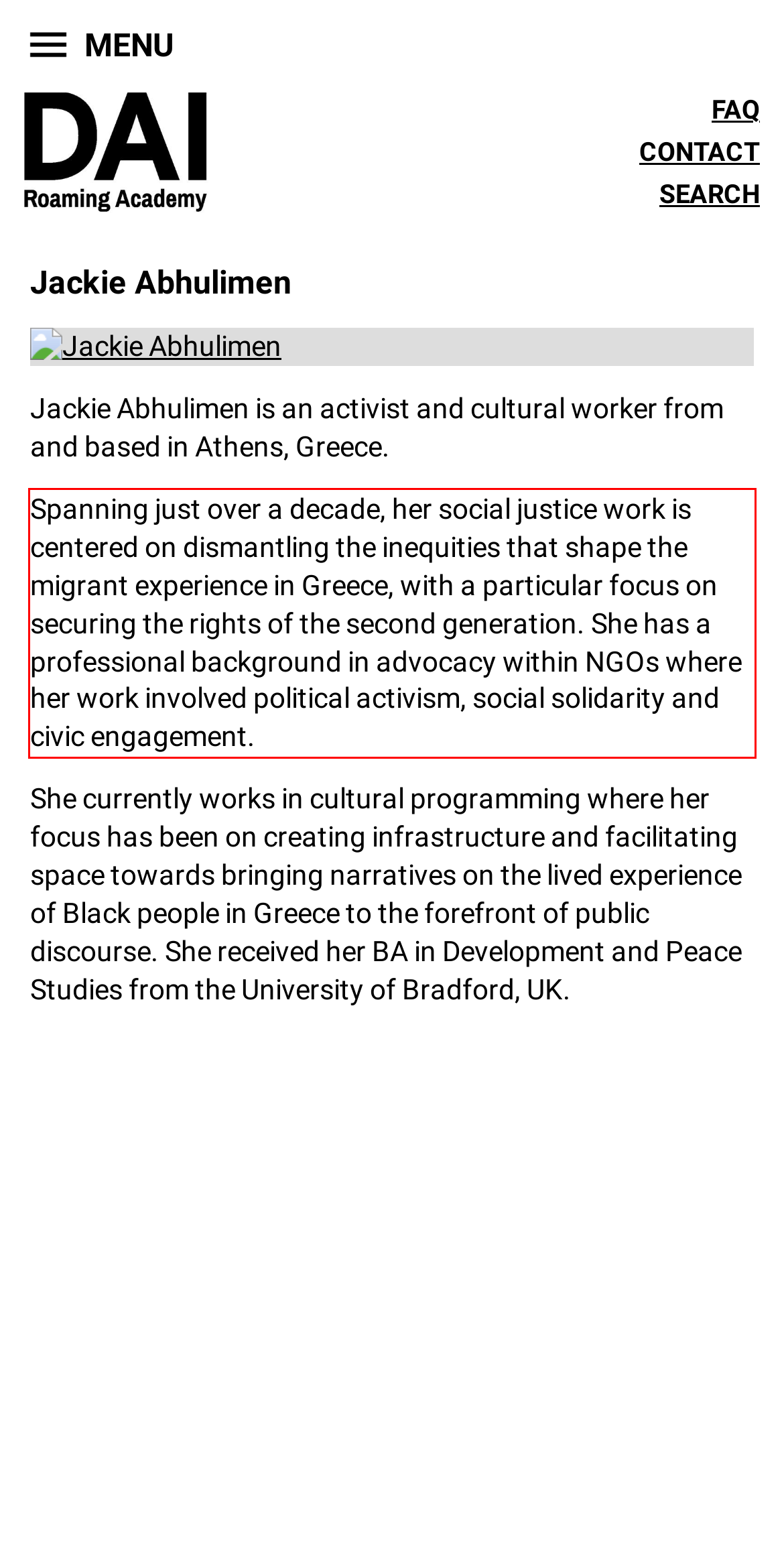Using the provided screenshot, read and generate the text content within the red-bordered area.

Spanning just over a decade, her social justice work is centered on dismantling the inequities that shape the migrant experience in Greece, with a particular focus on securing the rights of the second generation. She has a professional background in advocacy within NGOs where her work involved political activism, social solidarity and civic engagement.